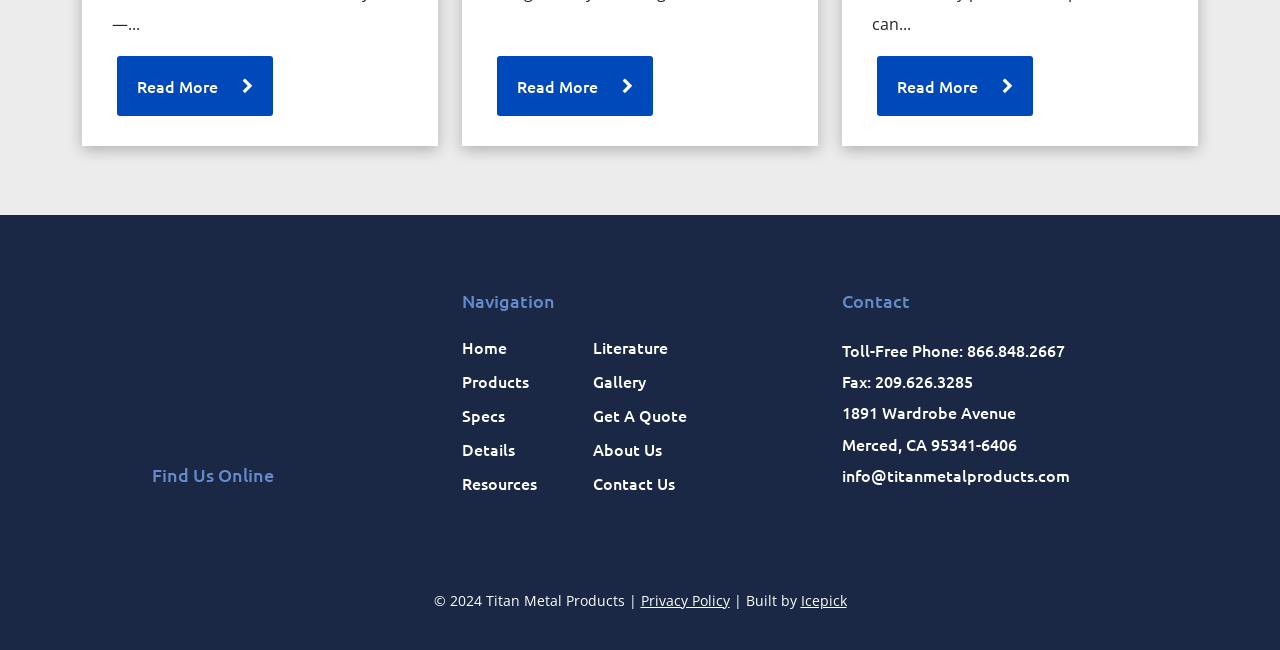What is the company's email address?
Using the details shown in the screenshot, provide a comprehensive answer to the question.

I found the company's email address by examining the contact information section of the webpage, where it is listed as a link 'info@titanmetalproducts.com'.